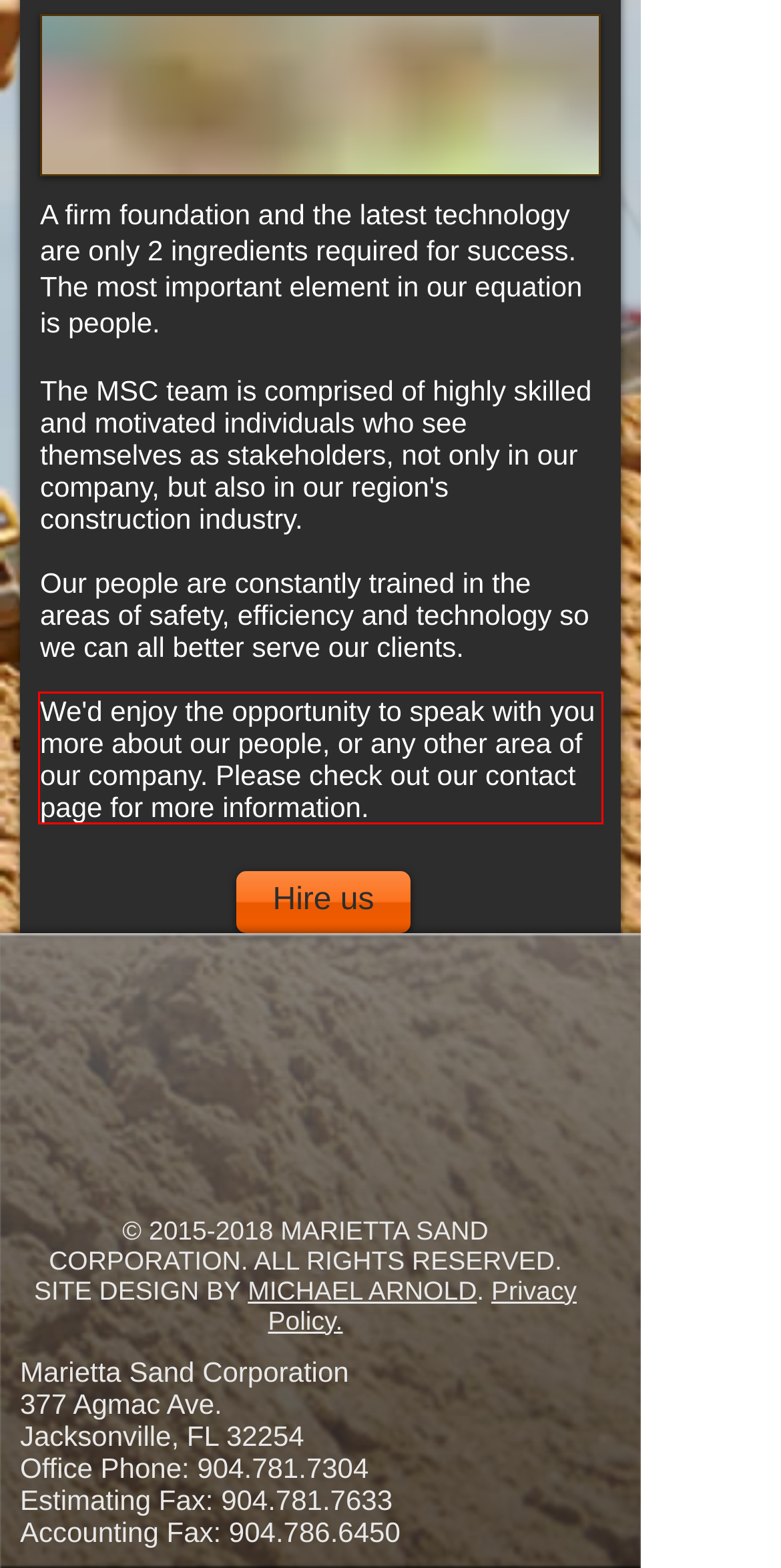Observe the screenshot of the webpage, locate the red bounding box, and extract the text content within it.

We'd enjoy the opportunity to speak with you more about our people, or any other area of our company. Please check out our contact page for more information.